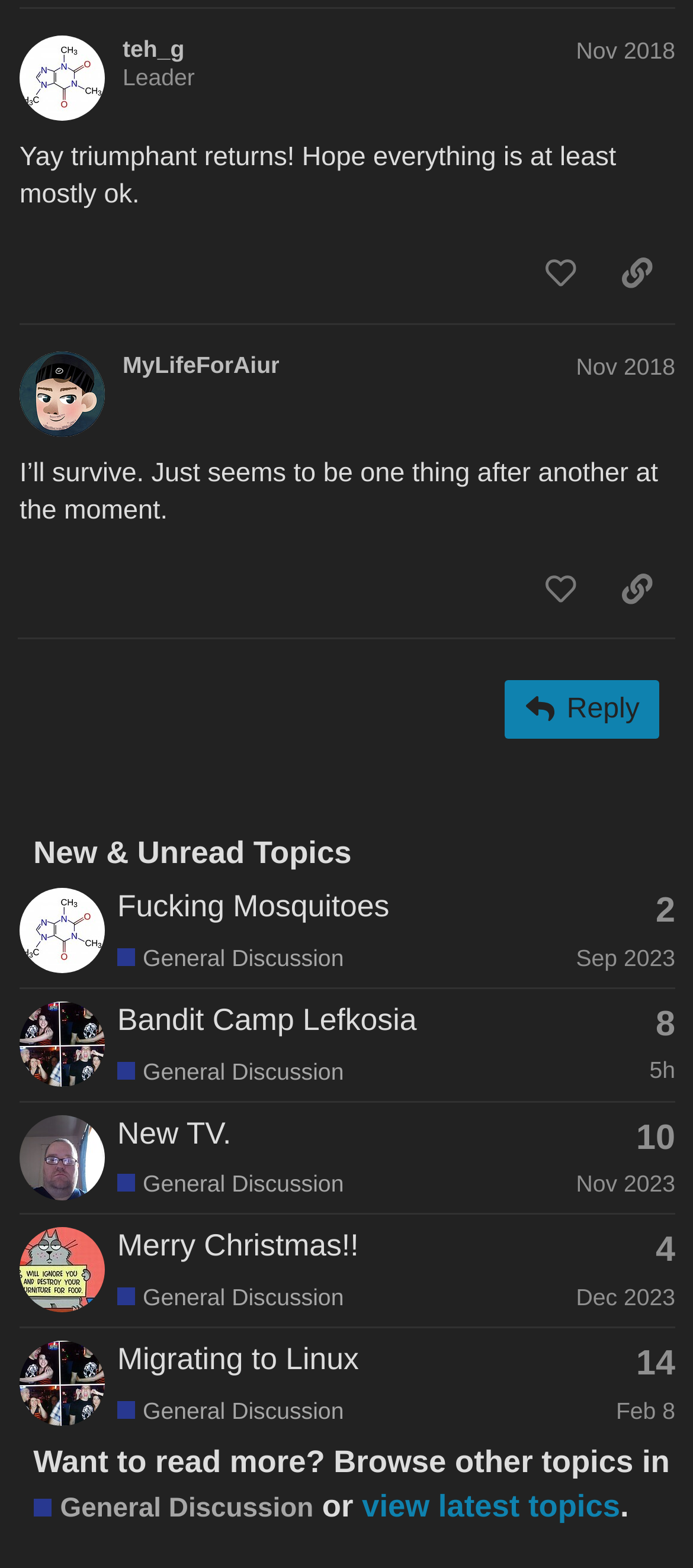Provide the bounding box coordinates of the HTML element described as: "4". The bounding box coordinates should be four float numbers between 0 and 1, i.e., [left, top, right, bottom].

[0.946, 0.788, 0.974, 0.81]